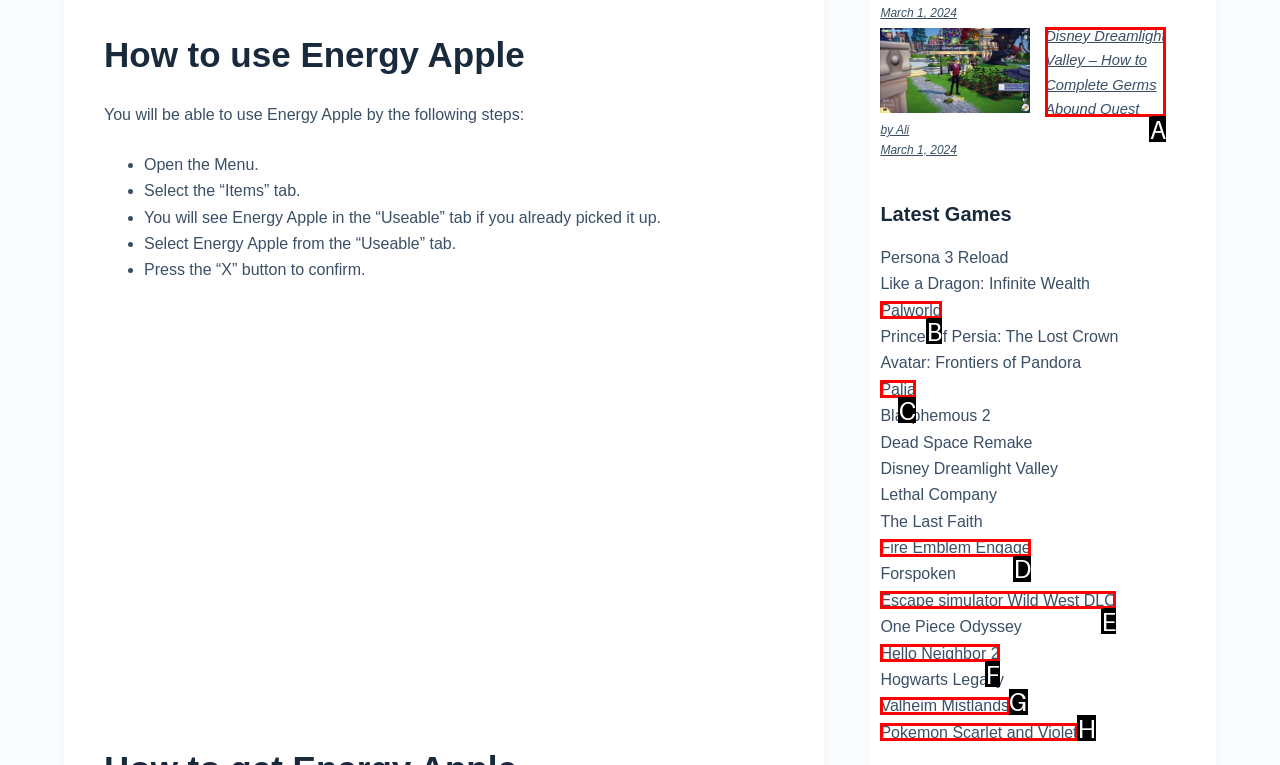Given the description: Hello Neighbor 2, identify the HTML element that corresponds to it. Respond with the letter of the correct option.

F